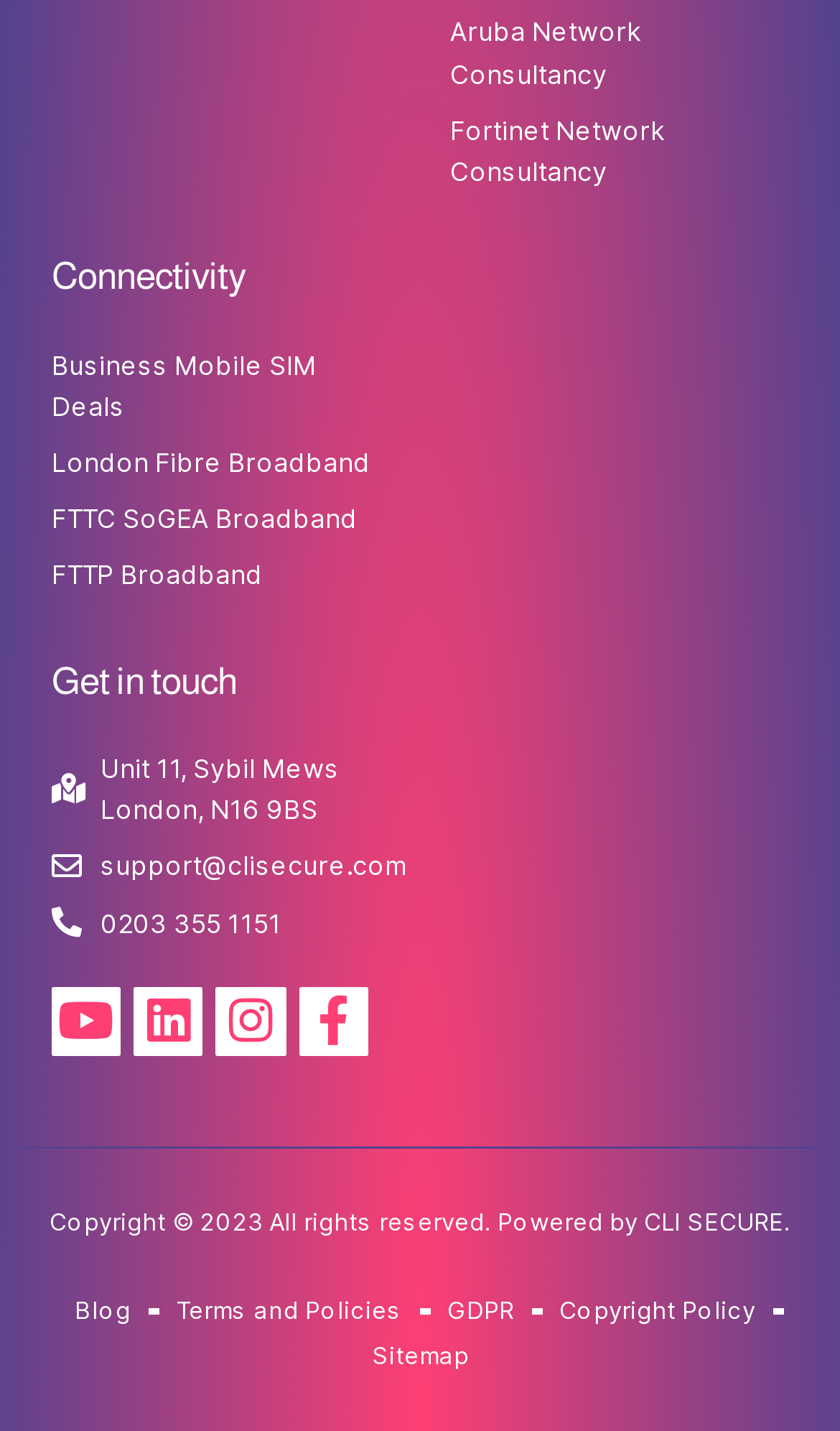Please determine the bounding box coordinates of the element to click on in order to accomplish the following task: "Click on Aruba Network Consultancy". Ensure the coordinates are four float numbers ranging from 0 to 1, i.e., [left, top, right, bottom].

[0.536, 0.008, 0.938, 0.066]